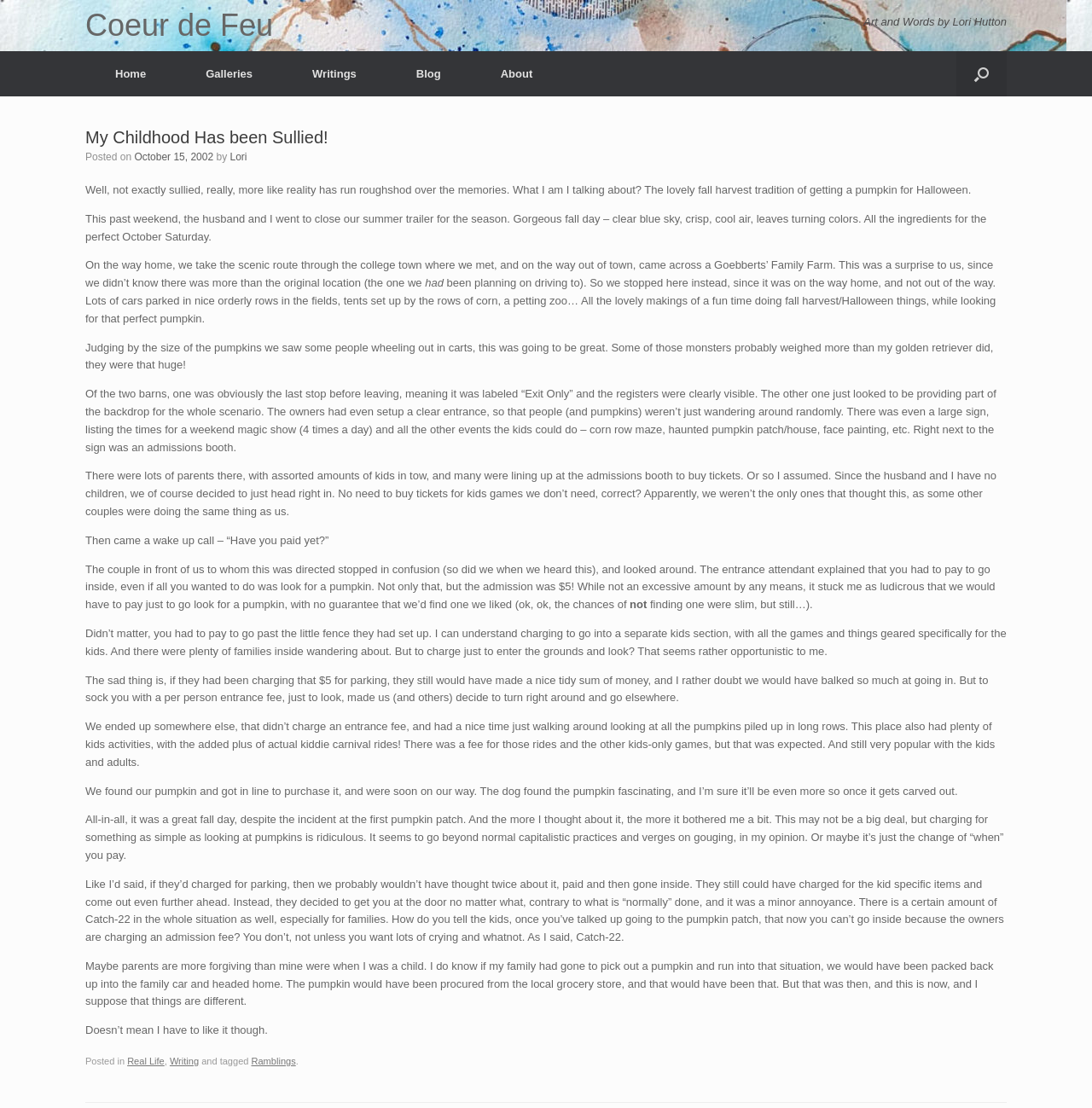What did the author find fascinating?
Please provide a single word or phrase based on the screenshot.

The pumpkin